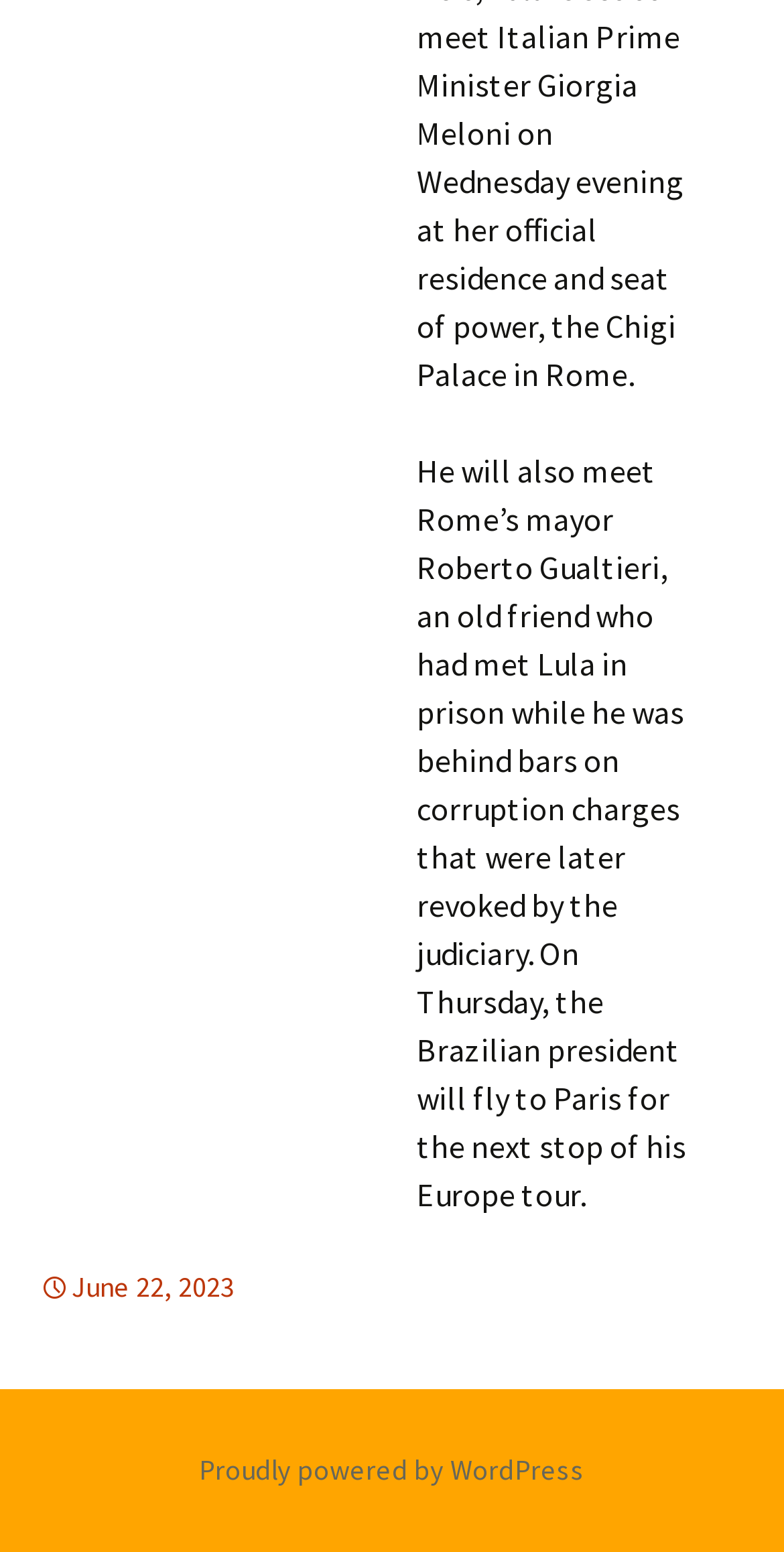What is the topic mentioned in the webpage?
Provide a fully detailed and comprehensive answer to the question.

The link element with ID 148 contains the text ' DISARMAMENT & SECURITY', which indicates the topic mentioned in the webpage.